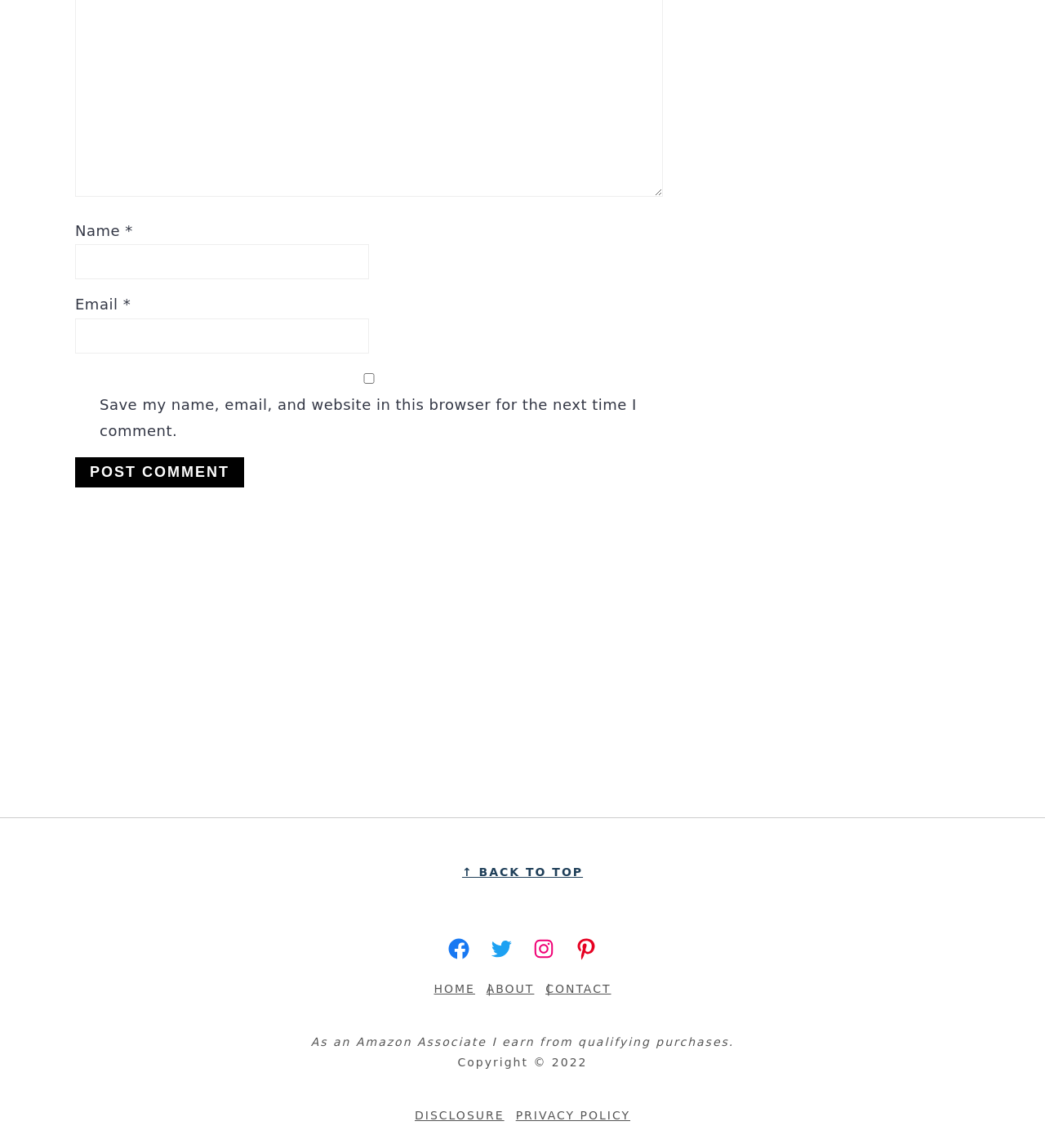What type of links are in the footer?
Examine the image closely and answer the question with as much detail as possible.

The links in the footer include Facebook, Twitter, Instagram, and Pinterest, which are all social media platforms. This suggests that the website has a presence on these platforms and users can click on these links to visit the website's social media profiles.